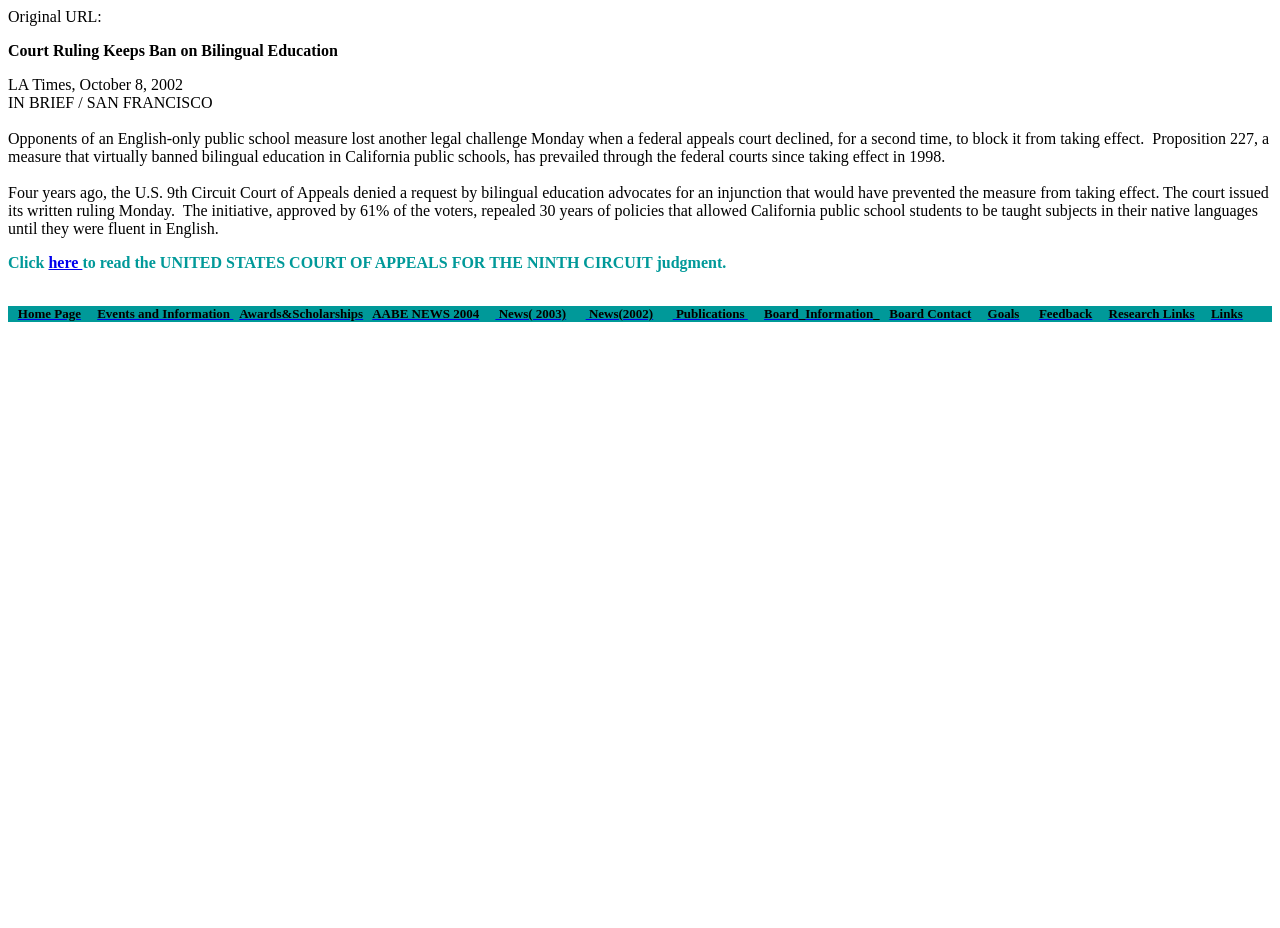Provide an in-depth caption for the elements present on the webpage.

The webpage is about a court ruling that keeps a ban on bilingual education. At the top, there is a title "Court Ruling Keeps Ban on Bilingual Education" and a table with a single row and cell that spans the entire width of the page. This cell contains a long paragraph of text that describes the court ruling, including the details of the proposition and its effects on California public schools. The text also includes a link to the United States Court of Appeals for the Ninth Circuit judgment.

Below the title and the paragraph, there is a navigation menu that takes up the entire width of the page. The menu is divided into several sections, including "Home Page", "Events and Information", "Awards & Scholarships", and others. Each section has a link to a corresponding webpage. The menu items are arranged horizontally, with some sections separated by blank spaces. There are 12 links in total, including "News" for different years, "Publications", "Board Information", and others.